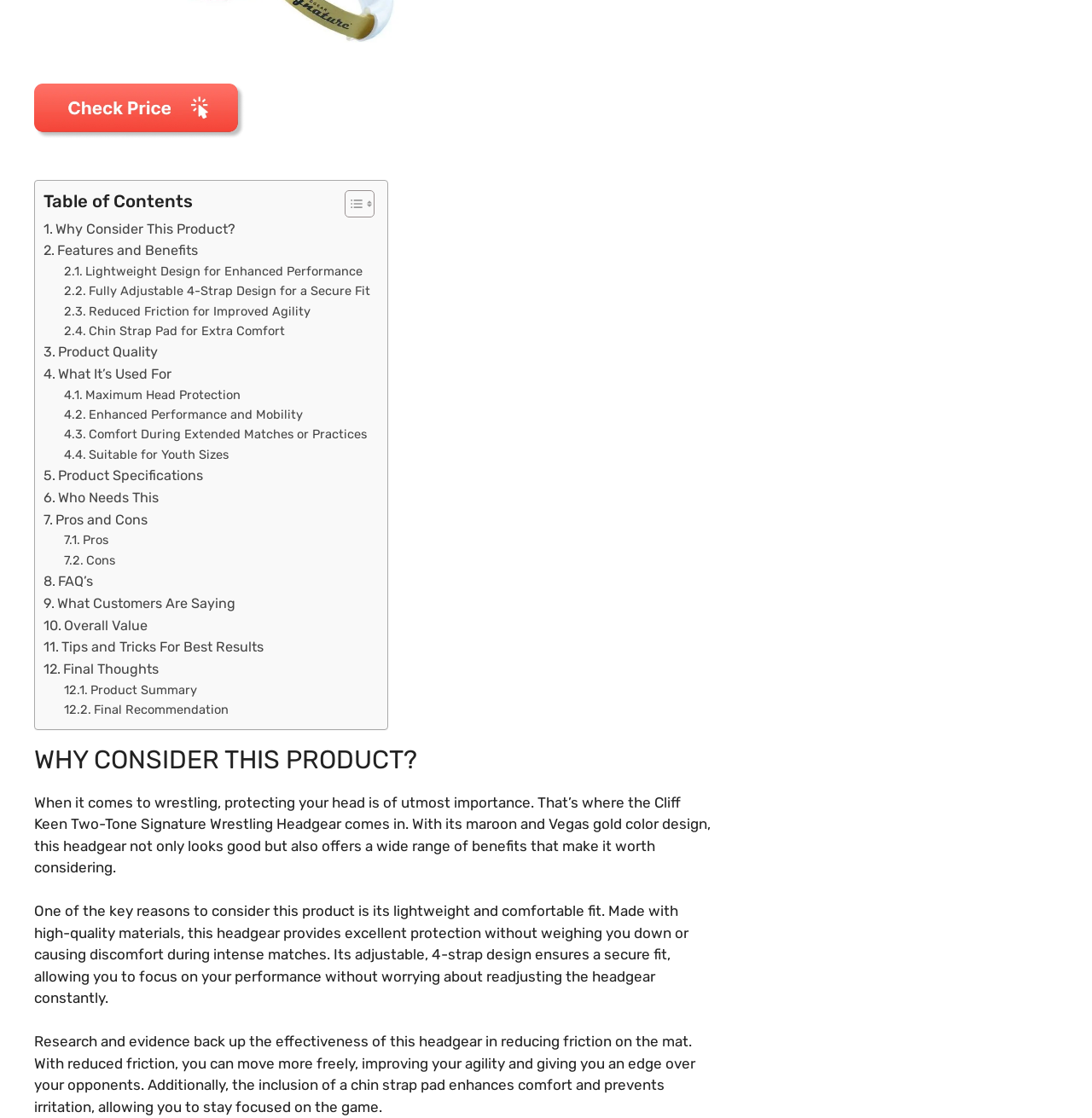Please determine the bounding box coordinates of the element's region to click for the following instruction: "Toggle the table of content".

[0.304, 0.169, 0.339, 0.195]